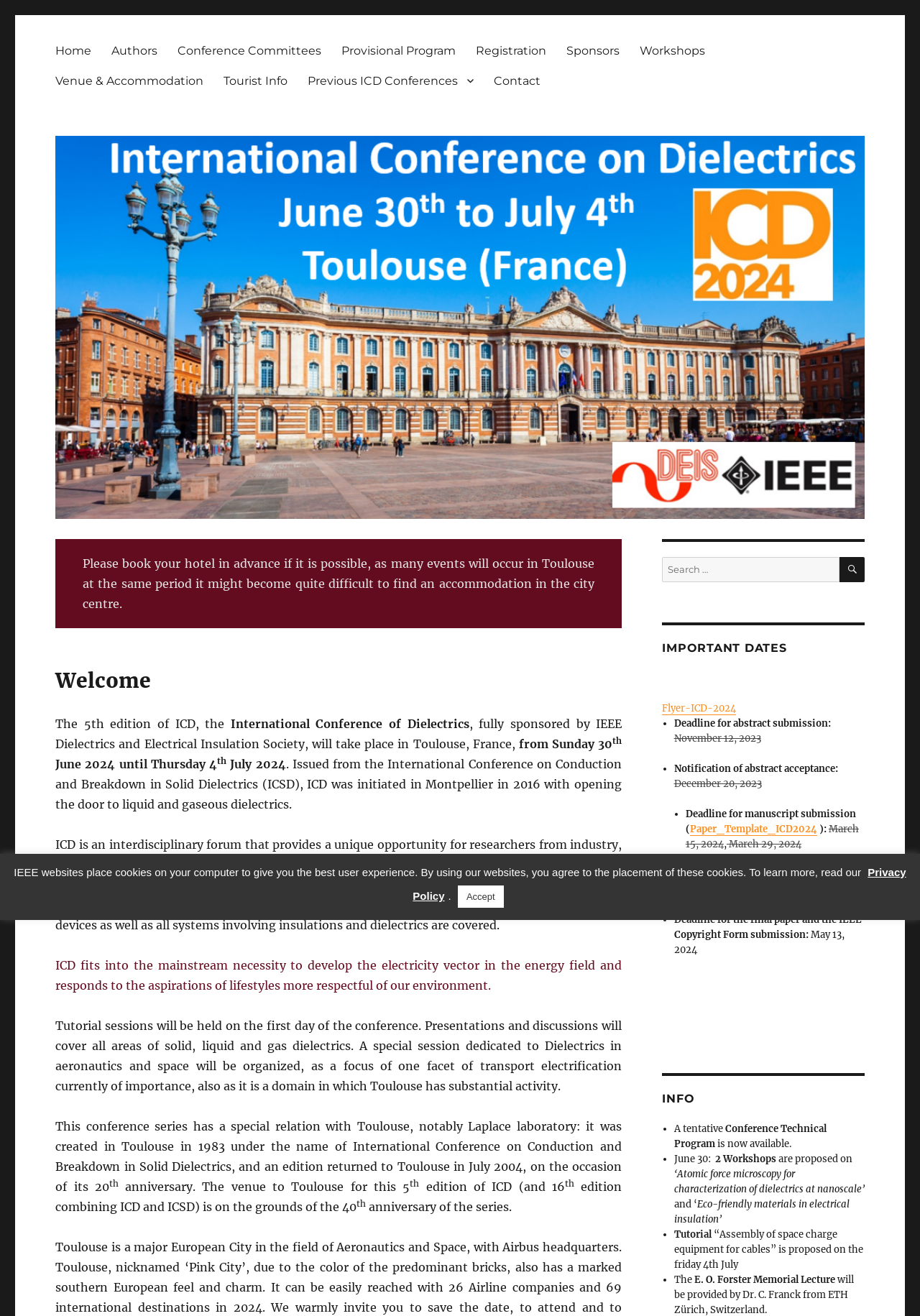Please determine the bounding box coordinates for the element that should be clicked to follow these instructions: "Click on the 'Paper_Template_ICD2024' link".

[0.75, 0.625, 0.888, 0.634]